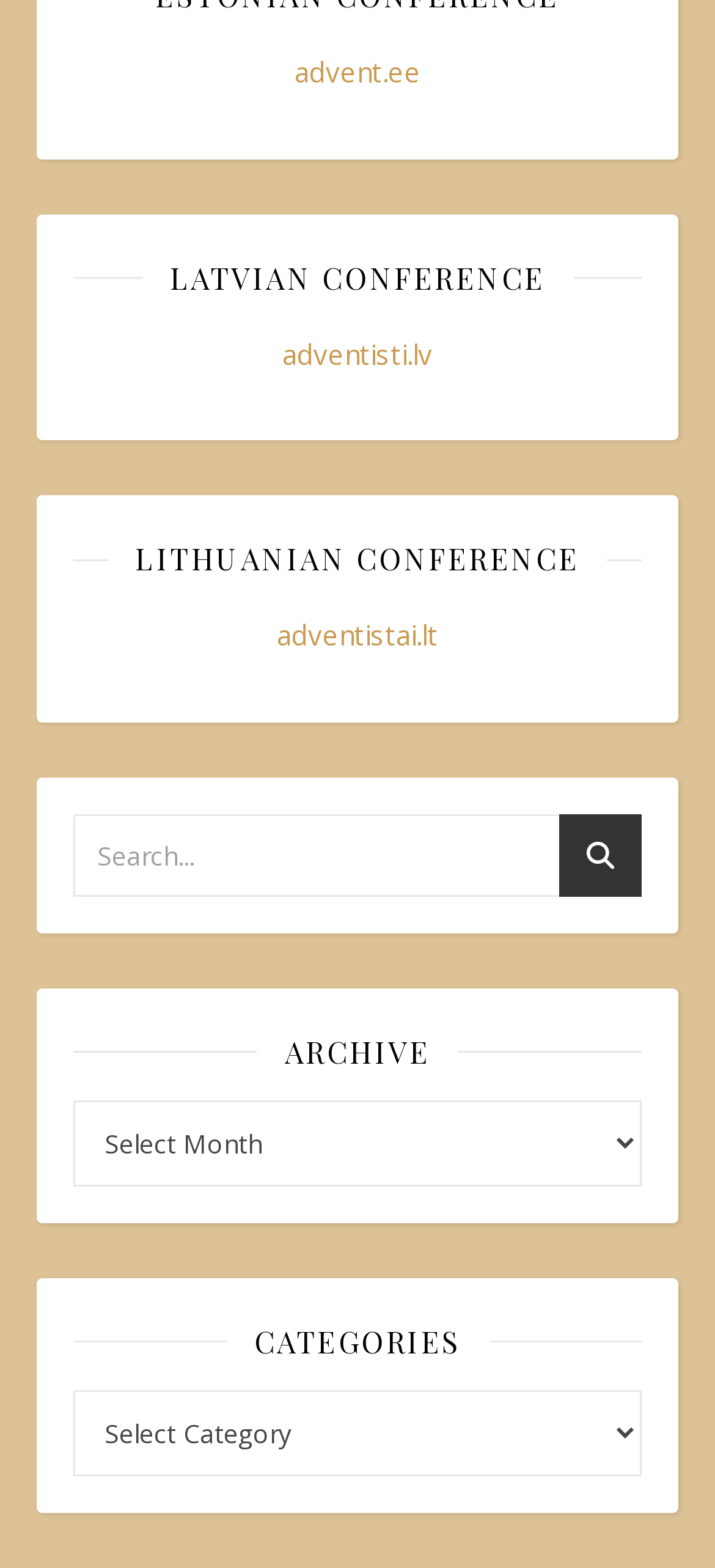Determine the bounding box coordinates of the section I need to click to execute the following instruction: "view recent posts". Provide the coordinates as four float numbers between 0 and 1, i.e., [left, top, right, bottom].

None